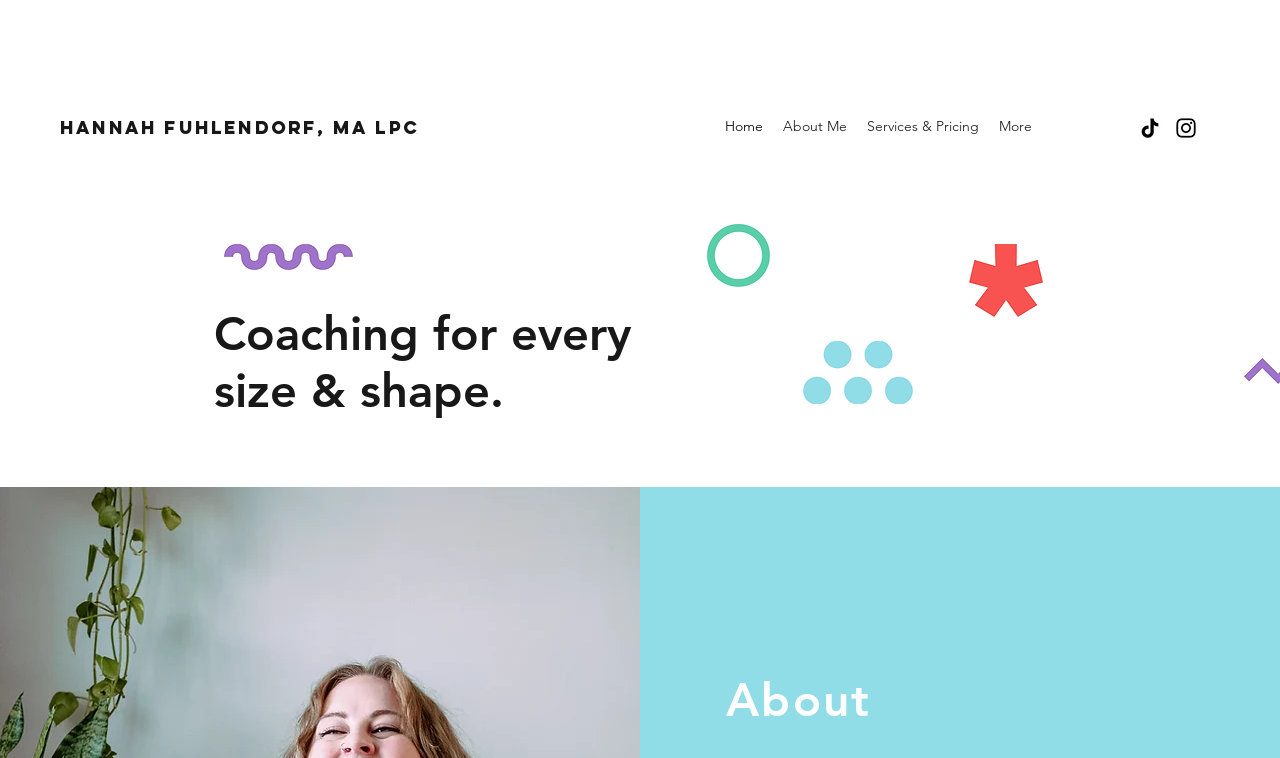What is the profession of Hannah Fuhlendorf?
Refer to the image and give a detailed answer to the query.

Based on the link 'Hannah Fuhlendorf, MA LPCC NCC' and the navigation menu, it can be inferred that Hannah Fuhlendorf is a counselor or therapist, as LPCC and NCC are certifications related to counseling and psychotherapy.